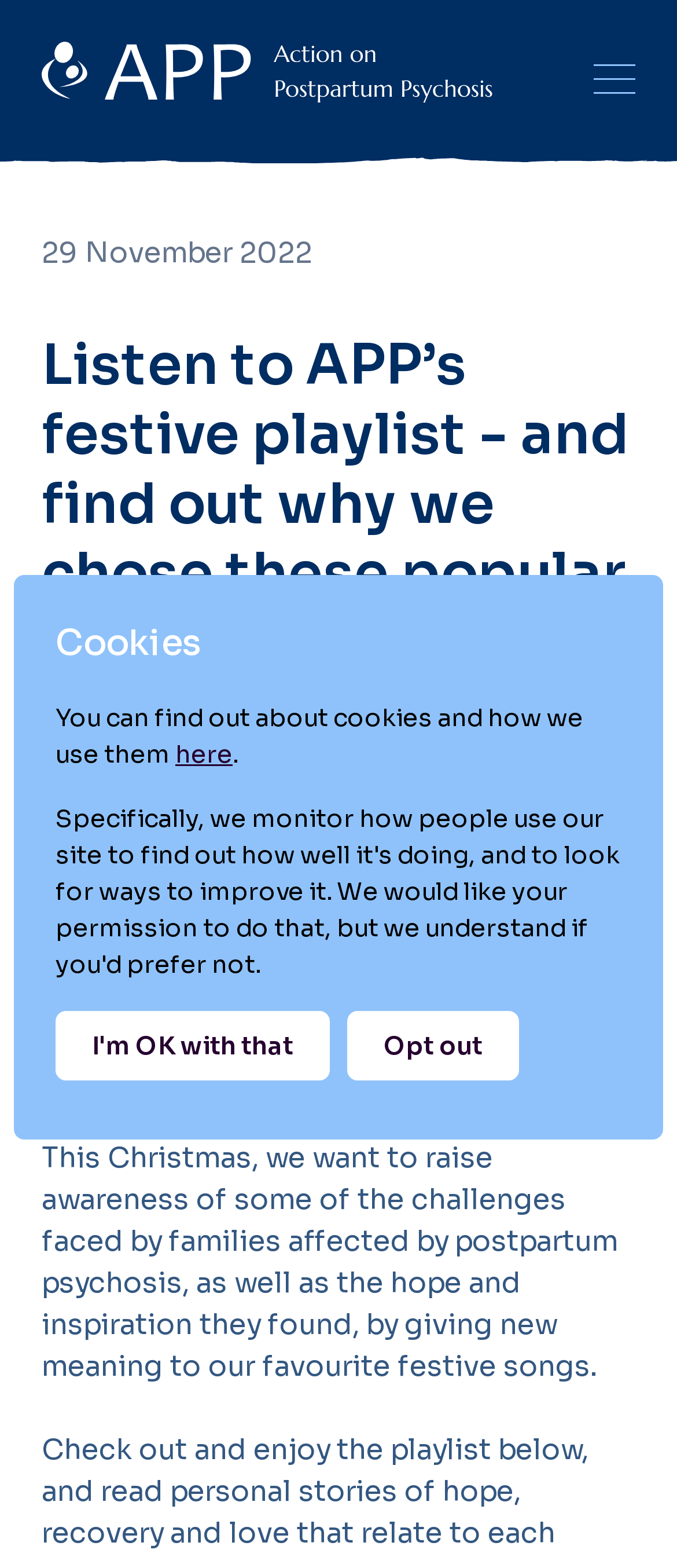Give a one-word or one-phrase response to the question: 
What is the date mentioned on the webpage?

29 November 2022